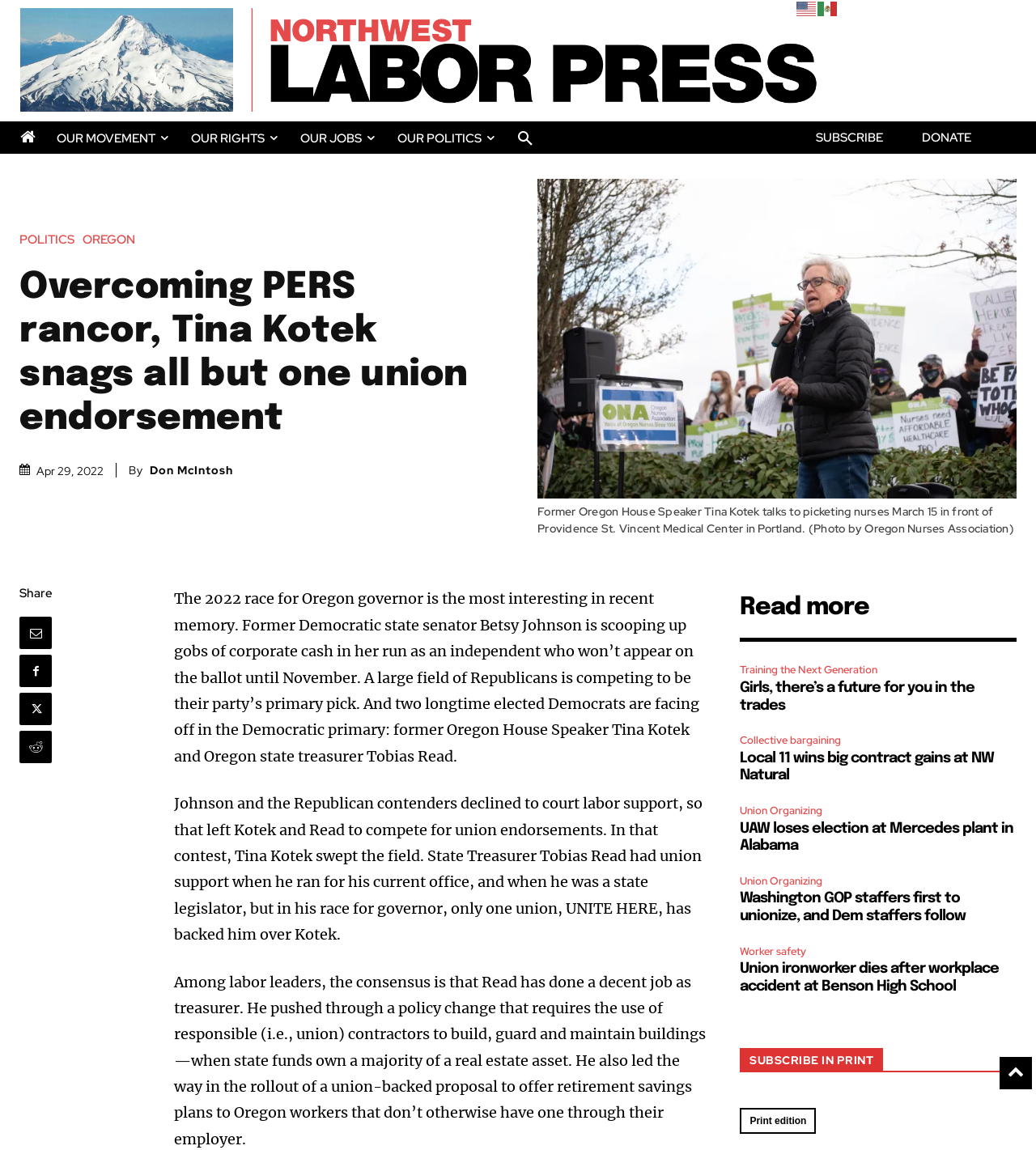Locate the bounding box coordinates of the area you need to click to fulfill this instruction: 'Subscribe to the newsletter'. The coordinates must be in the form of four float numbers ranging from 0 to 1: [left, top, right, bottom].

[0.769, 0.106, 0.871, 0.134]